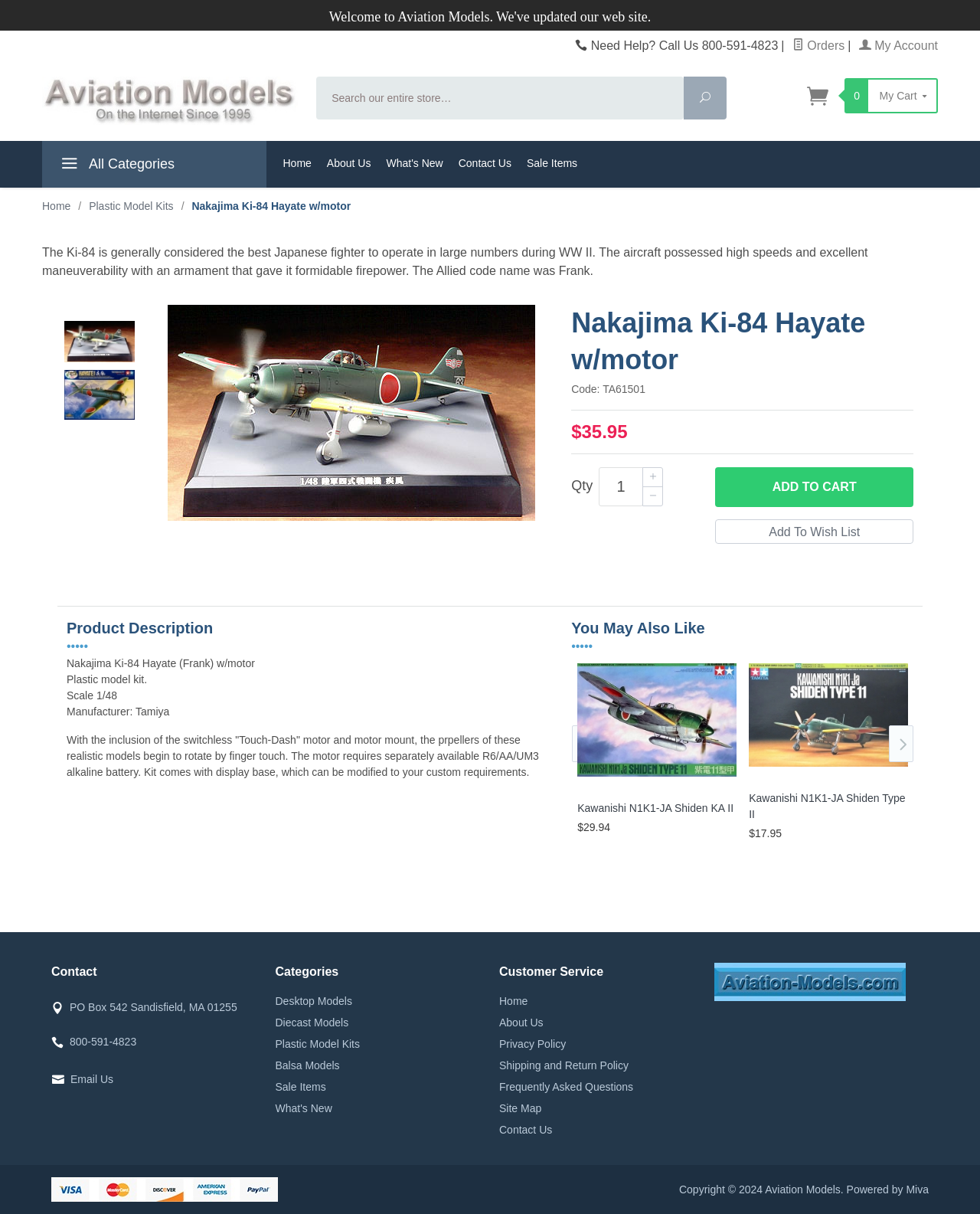Find the bounding box coordinates for the area that should be clicked to accomplish the instruction: "View my cart".

[0.824, 0.064, 0.957, 0.093]